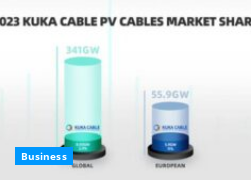Provide a thorough description of the image.

The image illustrates the 2023 market share for KUKA cable photovoltaic (PV) cables, showcasing two prominent bar graphs. The left bar, labeled “GLOBAL,” reaches a height of 341 GW, signifying KUKA’s extensive presence in the worldwide PV cable market. The right bar, labeled “EUROPEAN,” stands at 55.9 GW, indicating a more localized yet significant share within Europe. The background conveys a clean and professional aesthetic, aligning with the business-oriented theme of the presentation. The image effectively highlights the company's dominance and distribution in the global and European sectors of the PV cable market.